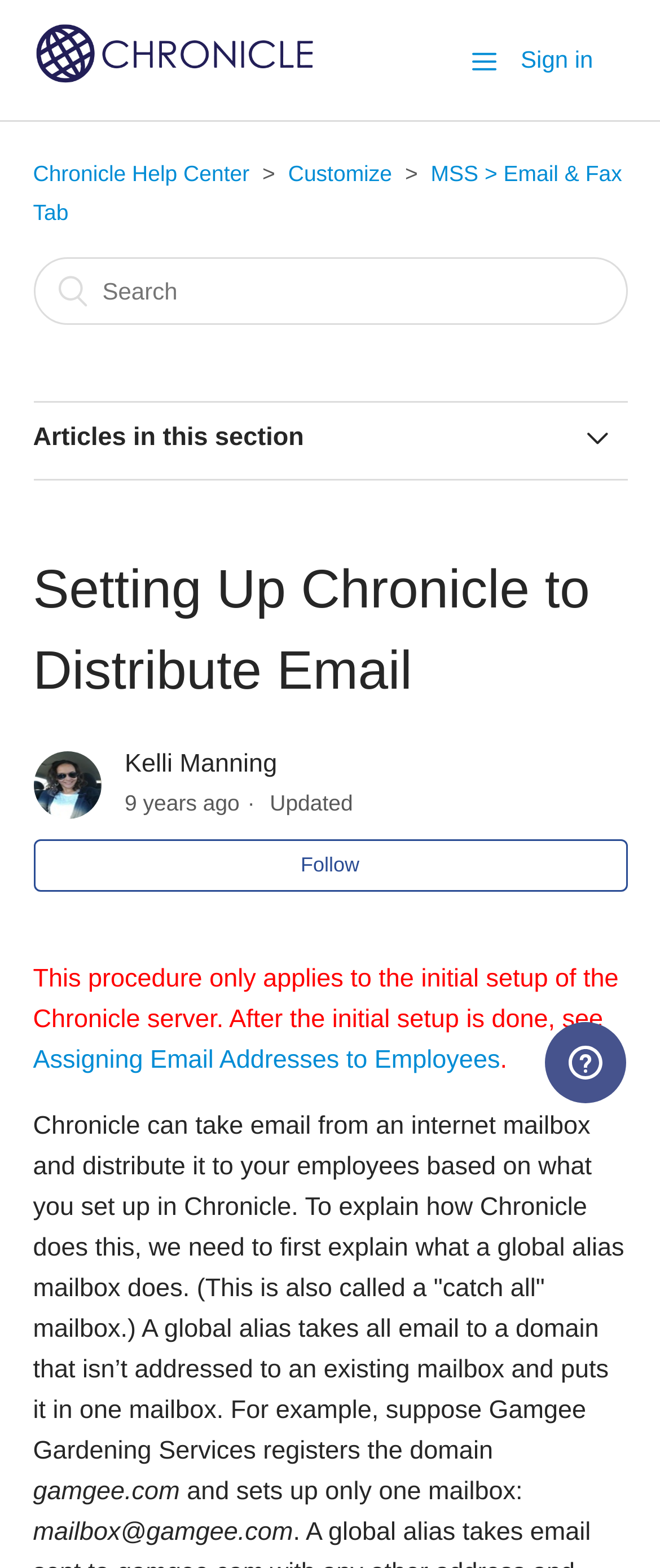What is a global alias mailbox?
Please provide a detailed answer to the question.

According to the webpage, a global alias mailbox is also called a 'catch all' mailbox, which takes all email to a domain that isn’t addressed to an existing mailbox and puts it in one mailbox.